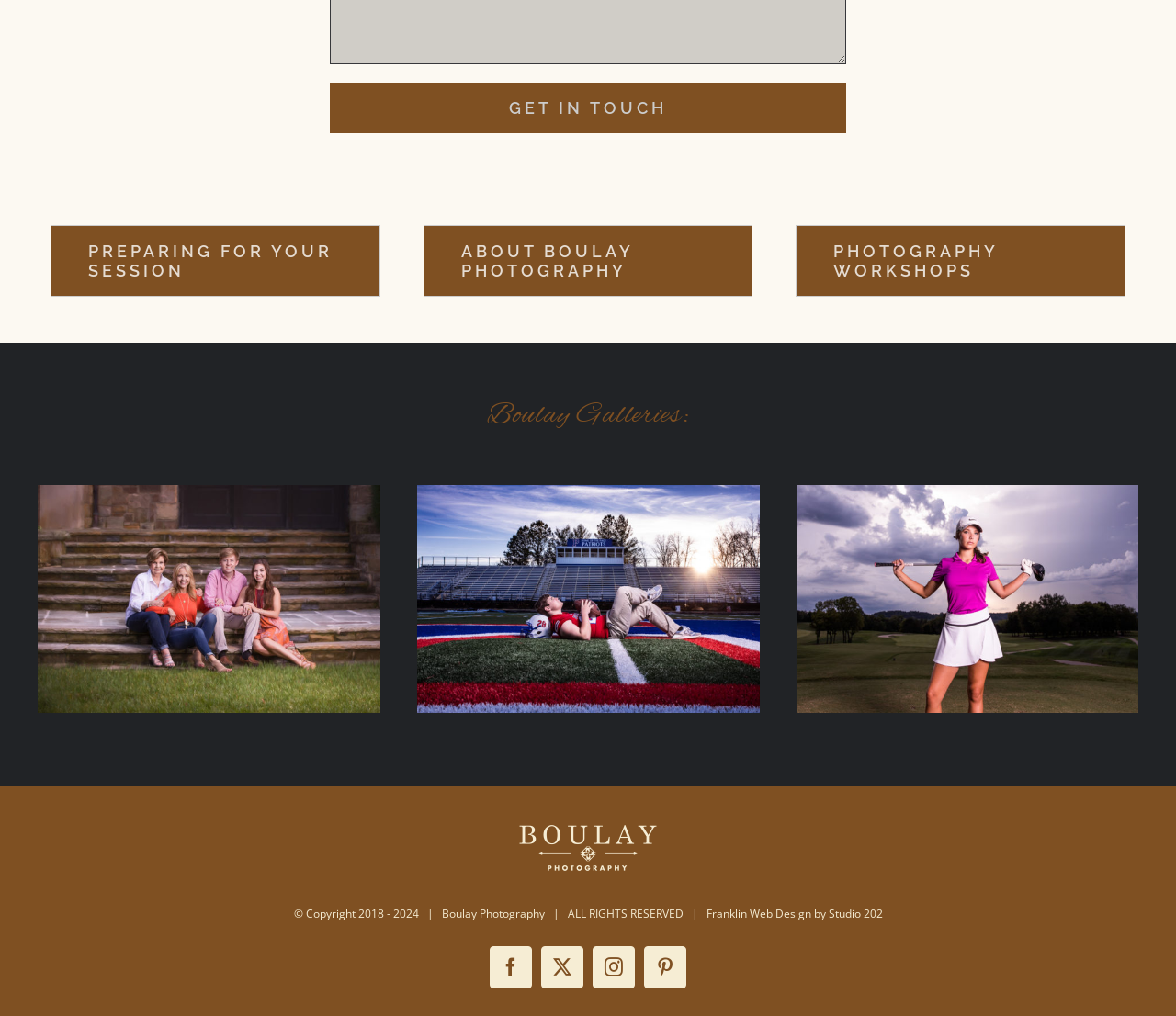Identify the bounding box coordinates of the section to be clicked to complete the task described by the following instruction: "Explore 'FAMILIES' gallery". The coordinates should be four float numbers between 0 and 1, formatted as [left, top, right, bottom].

[0.054, 0.577, 0.301, 0.609]